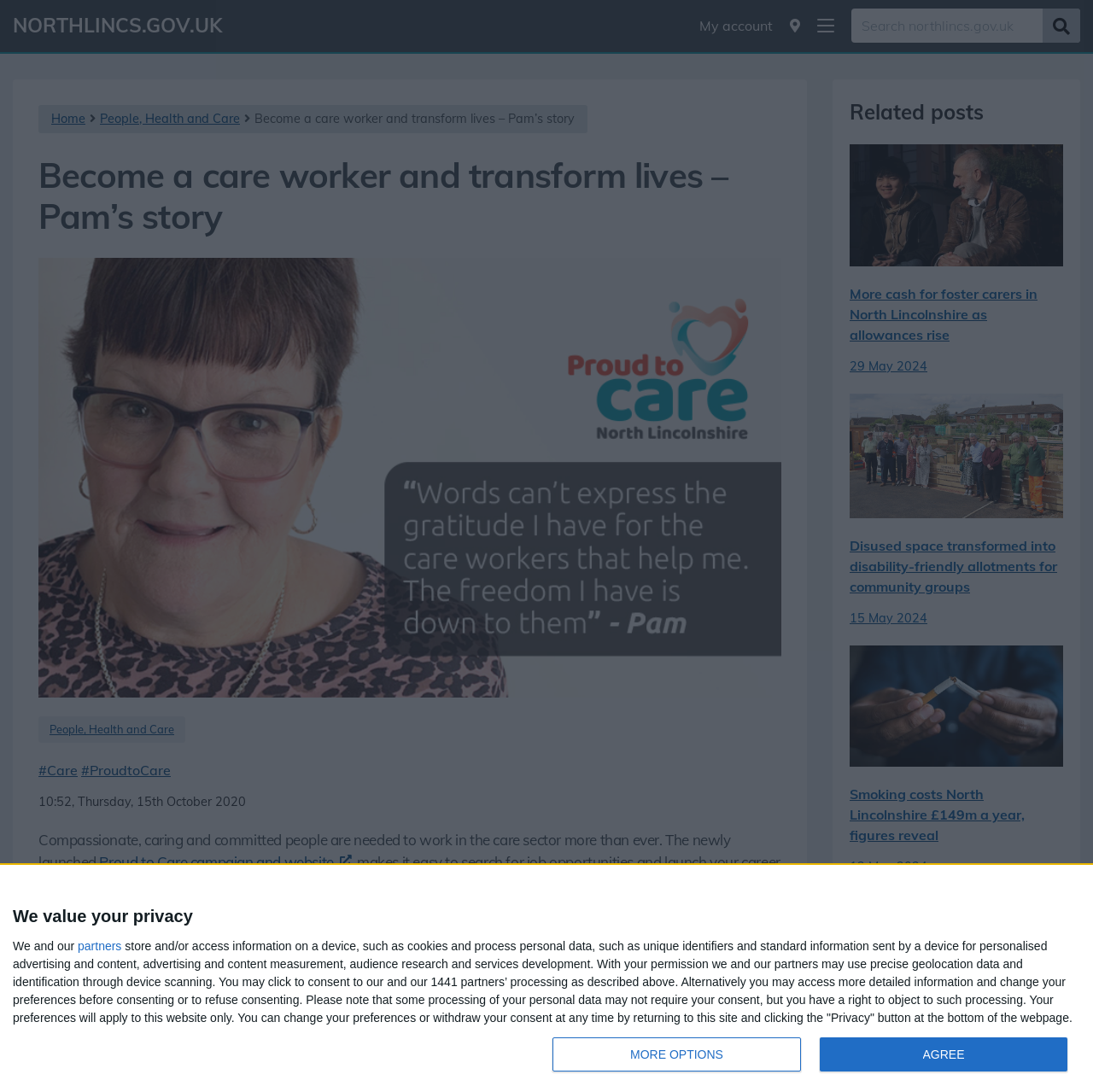Find and indicate the bounding box coordinates of the region you should select to follow the given instruction: "Toggle location".

[0.716, 0.008, 0.738, 0.039]